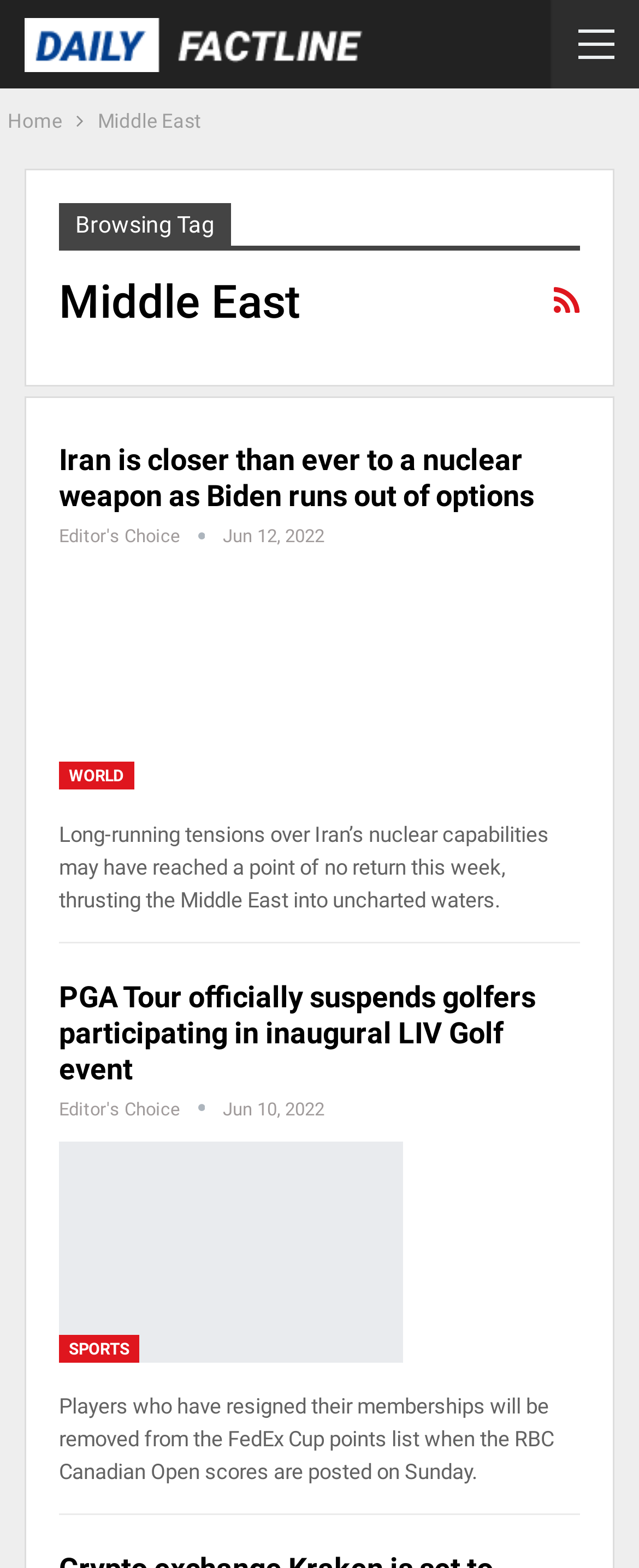Determine the bounding box coordinates for the region that must be clicked to execute the following instruction: "go to home page".

[0.012, 0.066, 0.096, 0.089]